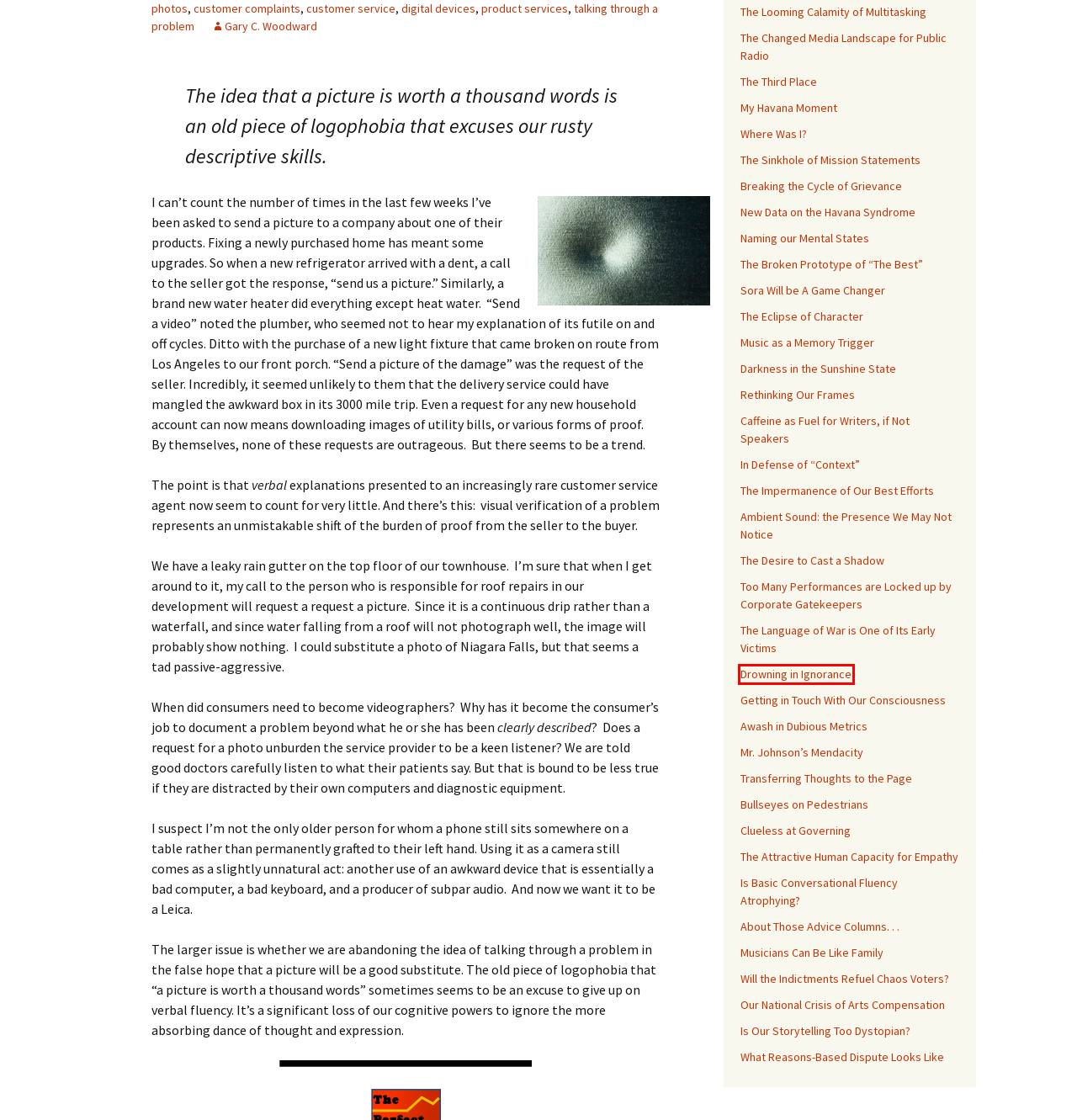Analyze the screenshot of a webpage featuring a red rectangle around an element. Pick the description that best fits the new webpage after interacting with the element inside the red bounding box. Here are the candidates:
A. digital devices | The Perfect Response
B. Is Our Storytelling Too Dystopian? | The Perfect Response
C. New Data on the Havana Syndrome | The Perfect Response
D. Sora Will be A Game Changer | The Perfect Response
E. Clueless at Governing | The Perfect Response
F. Breaking the Cycle of Grievance | The Perfect Response
G. Drowning in Ignorance | The Perfect Response
H. Rethinking Our Frames | The Perfect Response

G